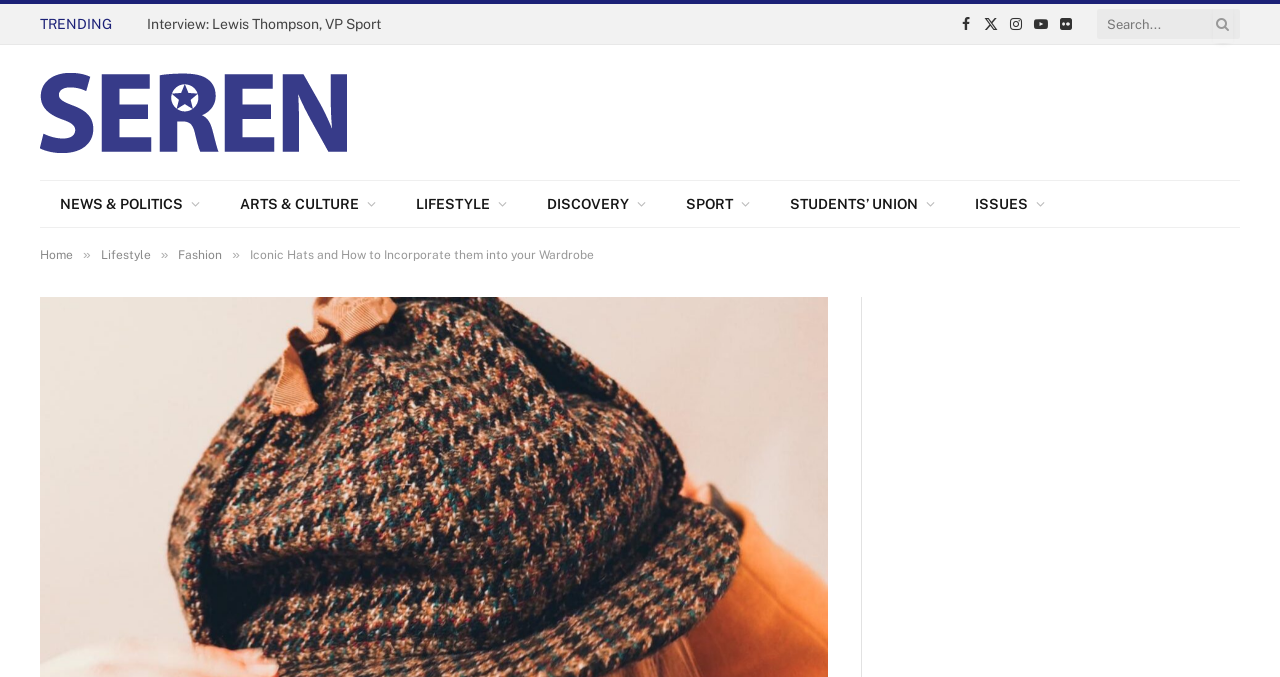Find the bounding box coordinates for the UI element that matches this description: "Arts & Culture".

[0.172, 0.267, 0.309, 0.335]